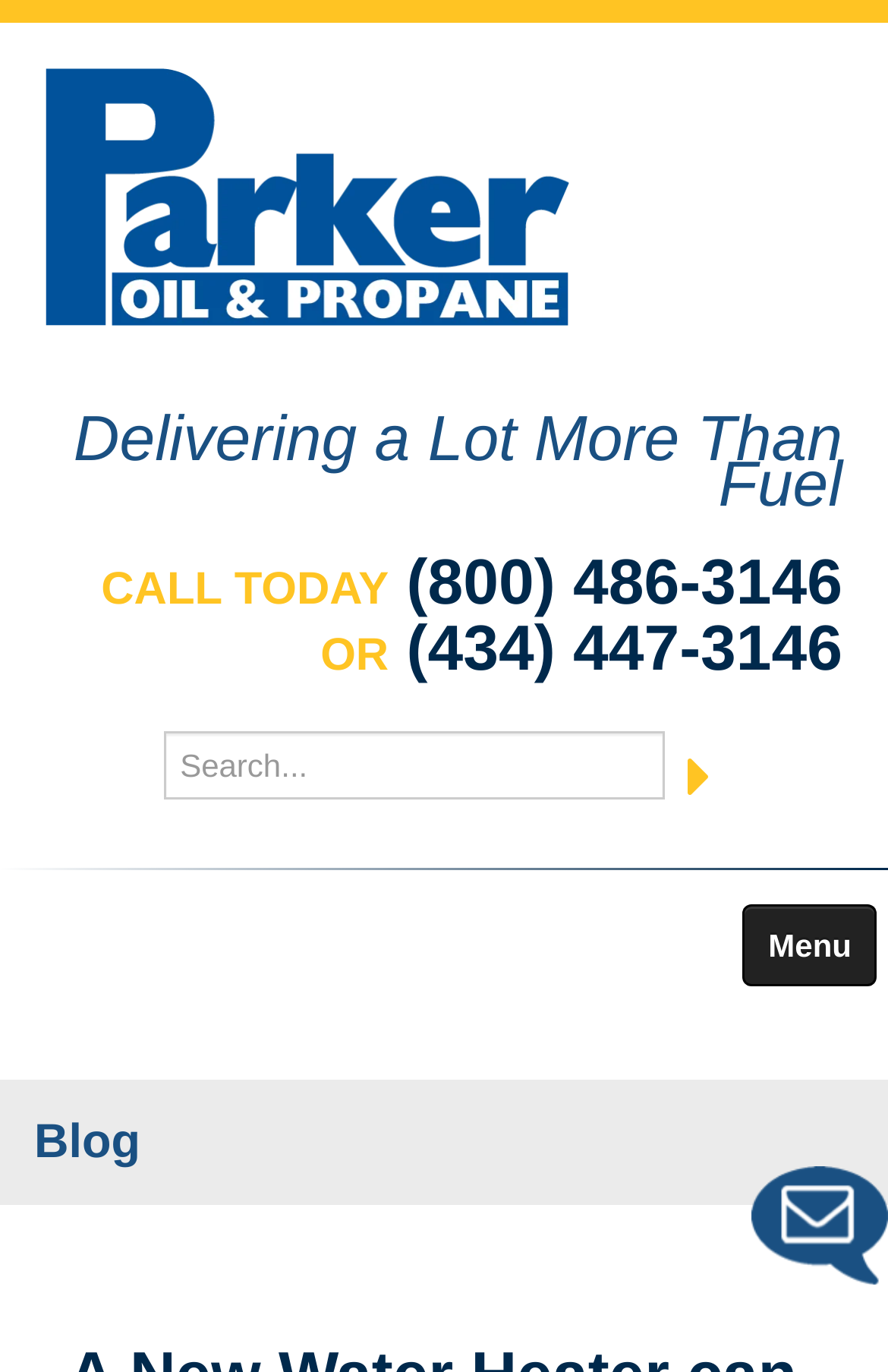What is the logo image of?
Using the image, provide a detailed and thorough answer to the question.

I found the logo image by looking at the image element with the description 'parker-logo.png' and its location at the top of the webpage, which suggests it is the logo of Parker Oil & Propane.